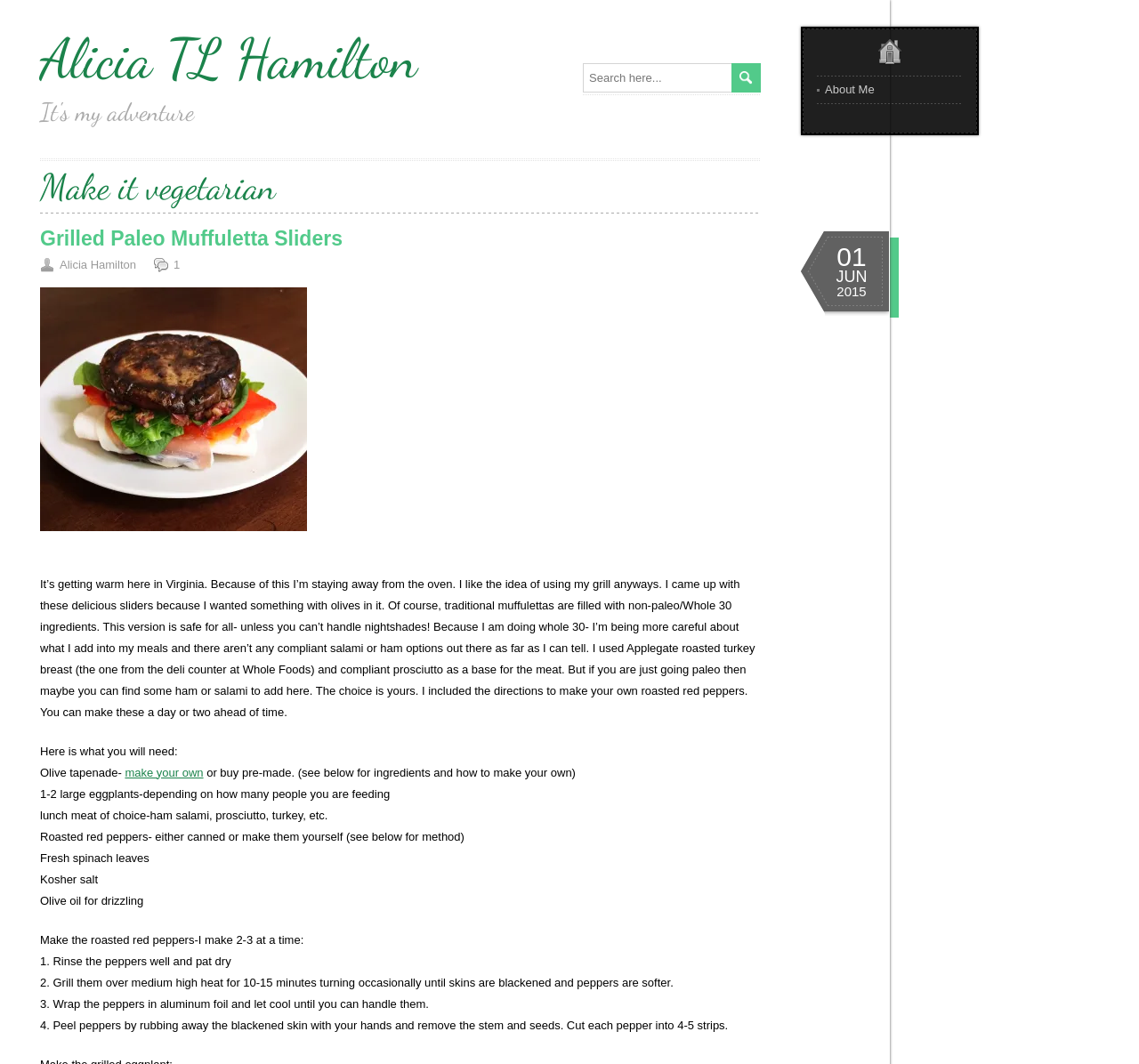Please determine the bounding box coordinates of the section I need to click to accomplish this instruction: "Read about Grilled Paleo Muffuletta Sliders".

[0.035, 0.21, 0.668, 0.239]